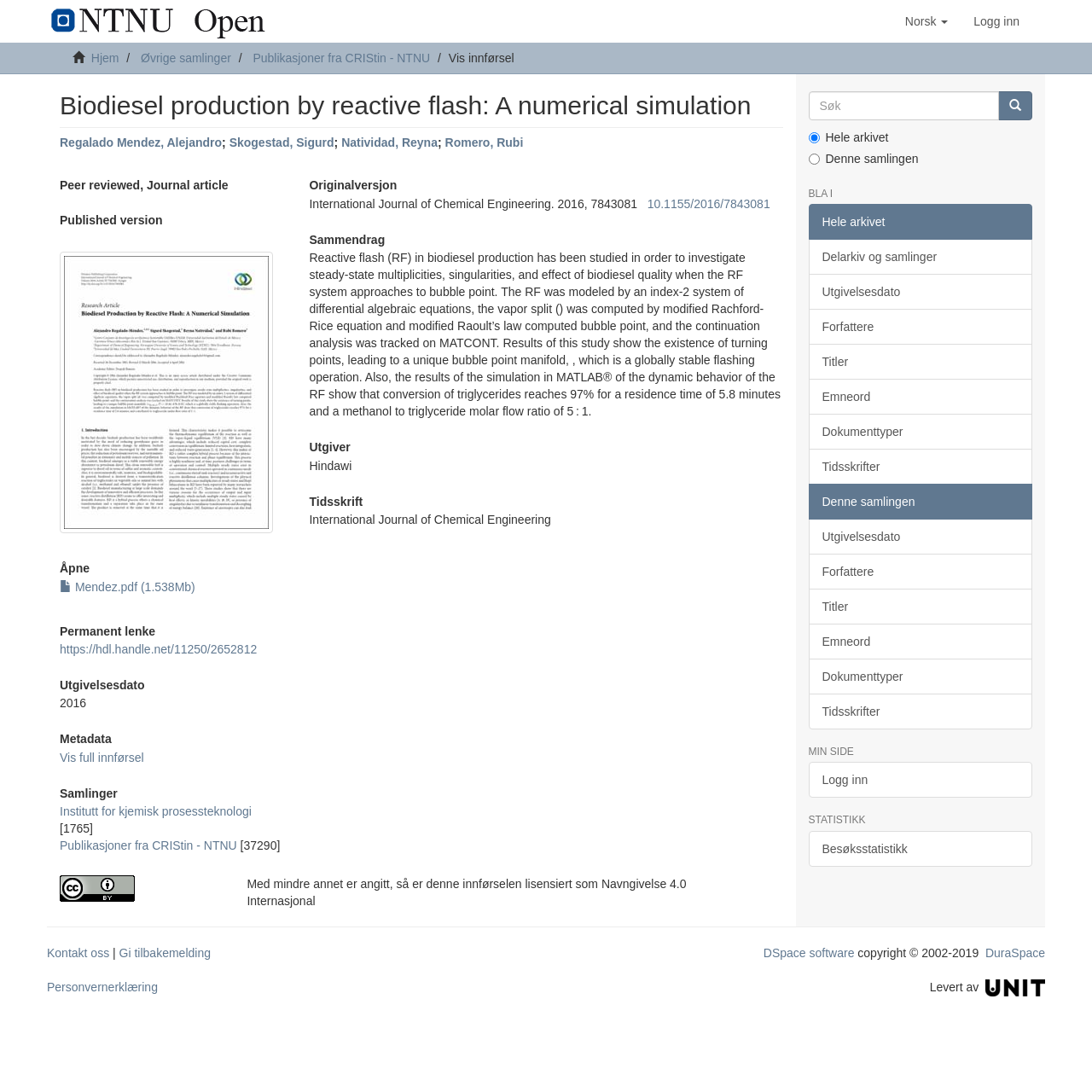Please provide the bounding box coordinates for the element that needs to be clicked to perform the instruction: "Search in the search box". The coordinates must consist of four float numbers between 0 and 1, formatted as [left, top, right, bottom].

[0.74, 0.084, 0.915, 0.11]